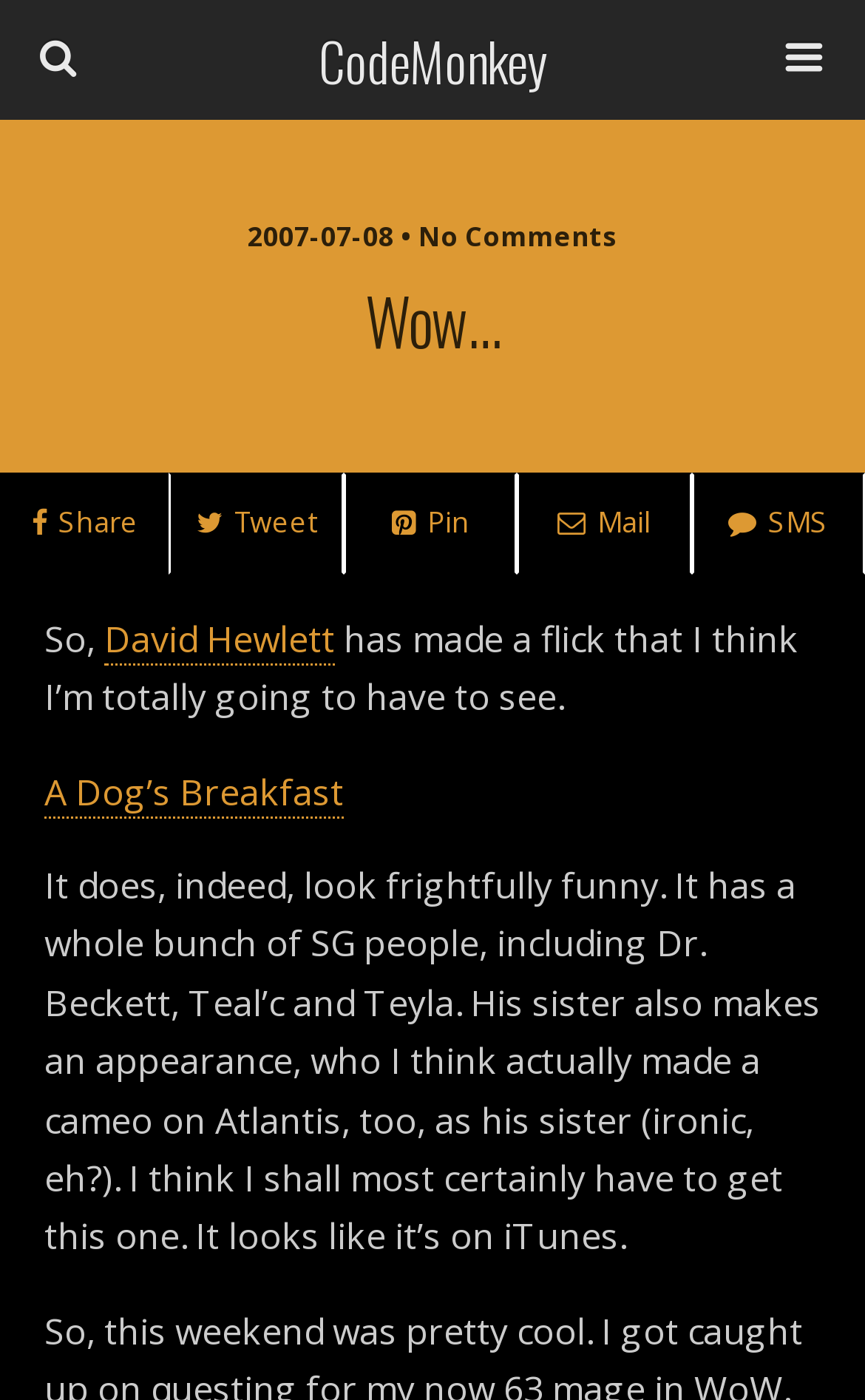Identify the bounding box coordinates for the UI element described as follows: "Tweet". Ensure the coordinates are four float numbers between 0 and 1, formatted as [left, top, right, bottom].

[0.196, 0.338, 0.397, 0.41]